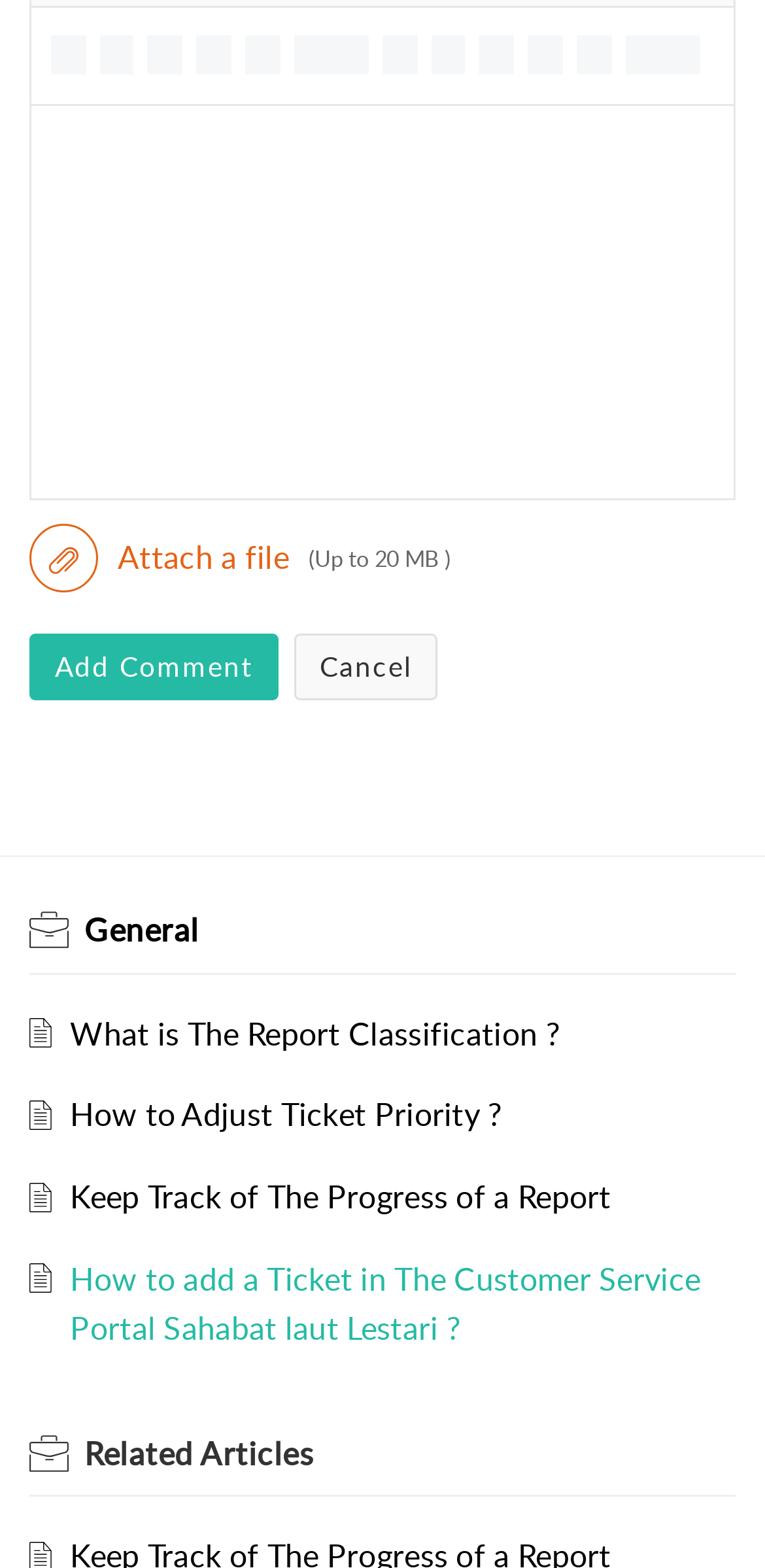How many links are there under the 'General' heading?
Please provide a single word or phrase answer based on the image.

4